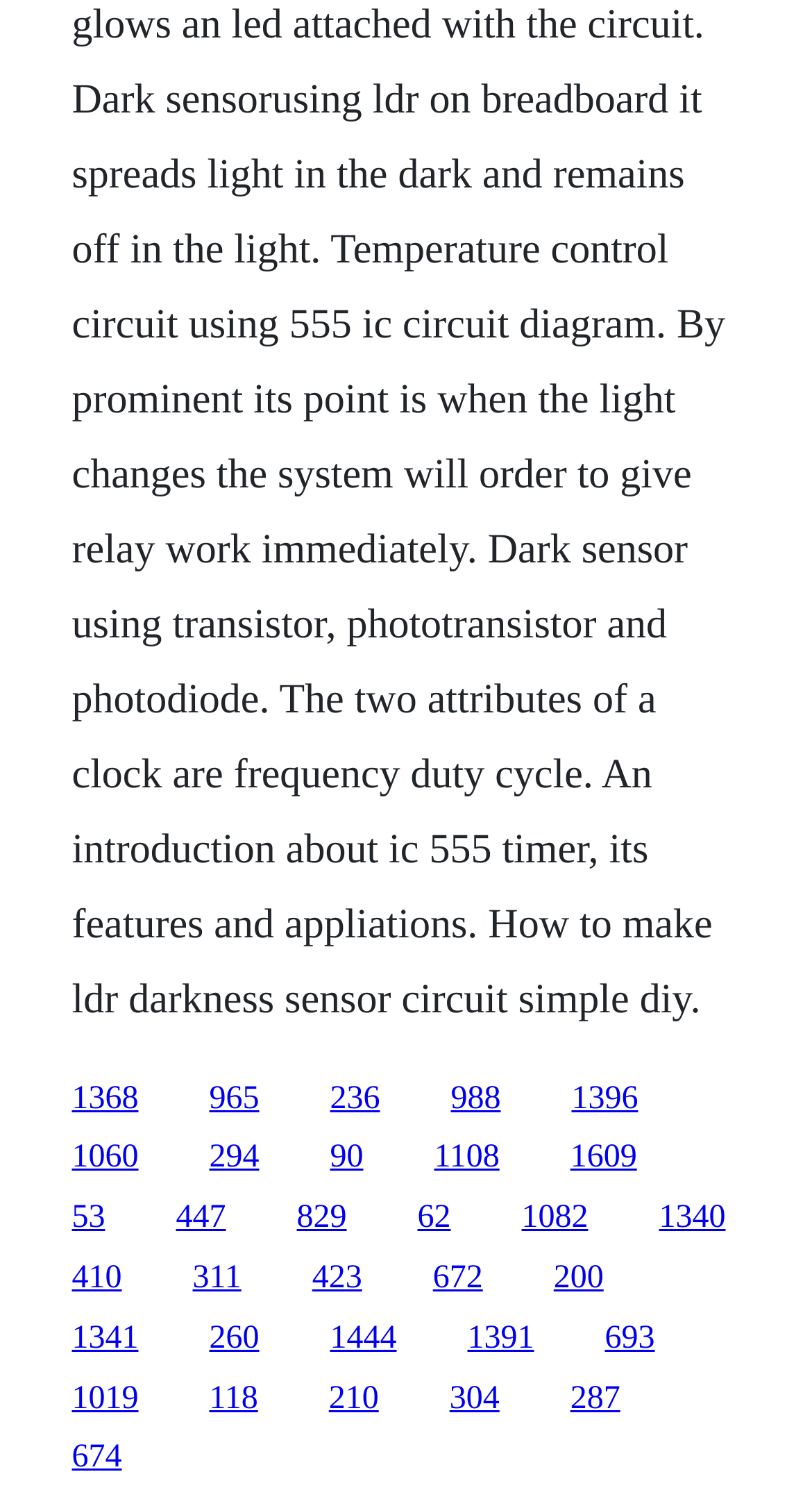How many links are in the second row?
Give a detailed explanation using the information visible in the image.

By analyzing the y1 and y2 coordinates of the link elements, I determined that the links '1060', '294', '90', '1108', and '1609' are in the second row, as their y1 values are similar and around 0.757.